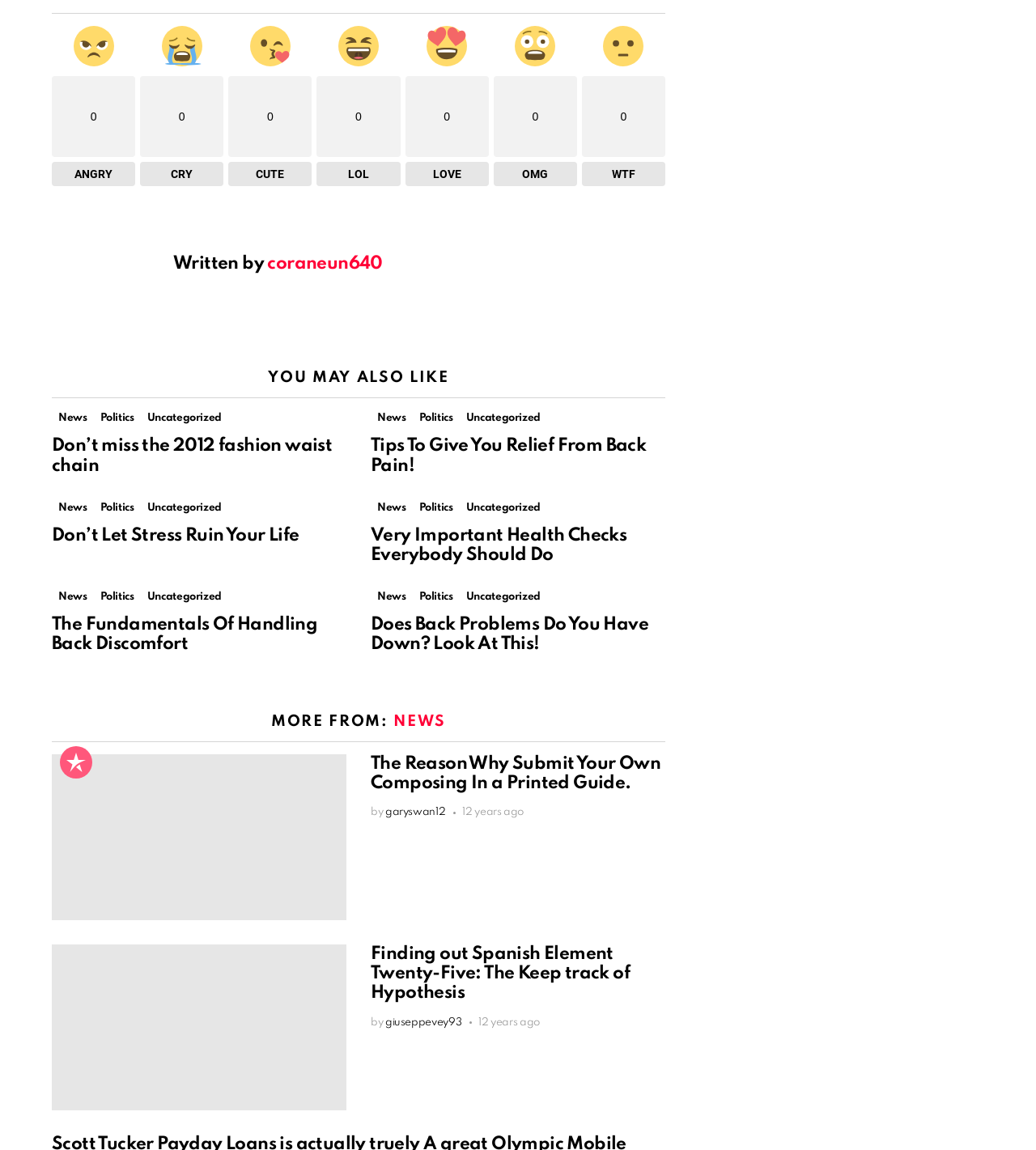Identify the bounding box coordinates of the clickable section necessary to follow the following instruction: "Read the article 'The Reason Why Submit Your Own Composing In a Printed Guide.'". The coordinates should be presented as four float numbers from 0 to 1, i.e., [left, top, right, bottom].

[0.358, 0.656, 0.642, 0.69]